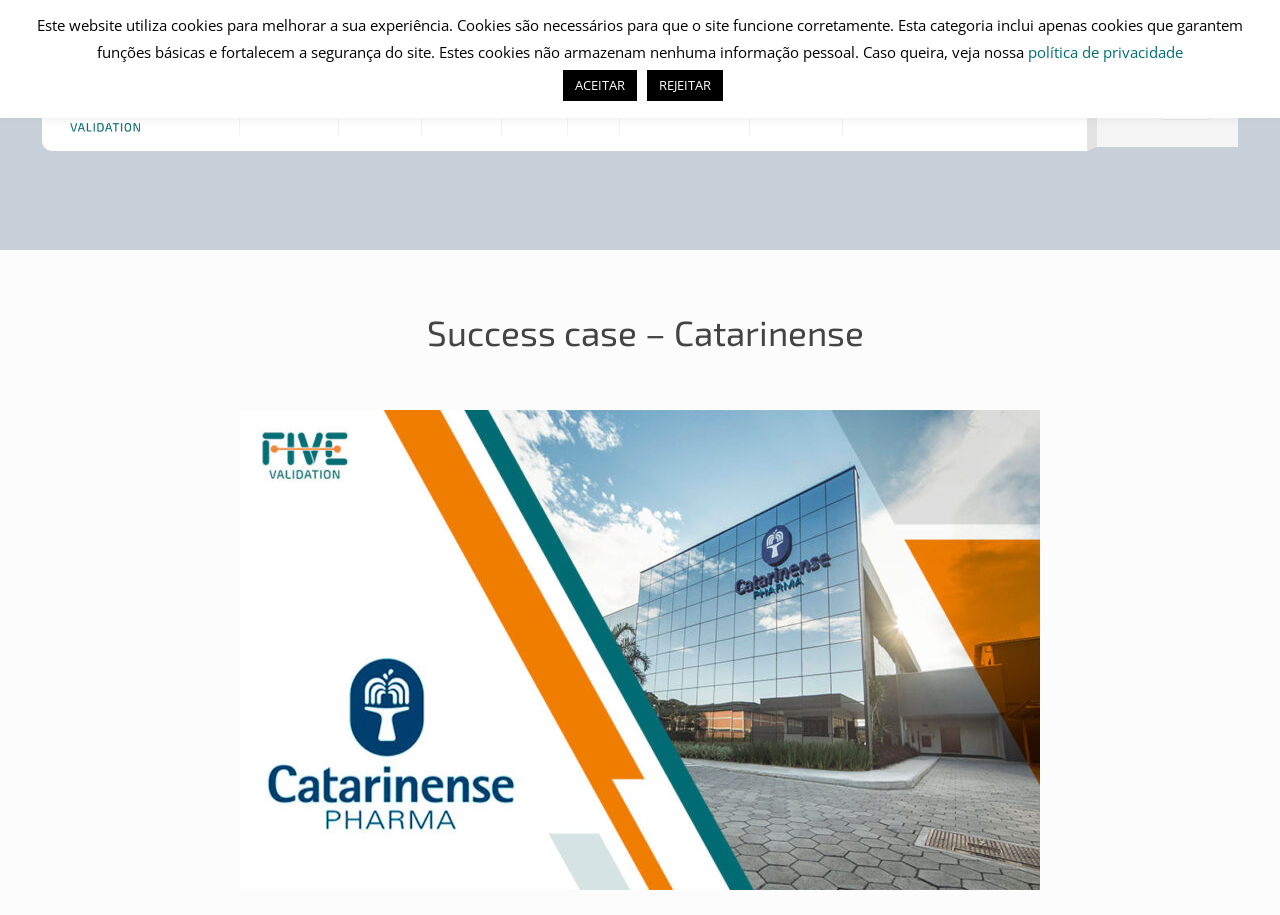Can you find the bounding box coordinates of the area I should click to execute the following instruction: "view digital validation page"?

[0.485, 0.067, 0.586, 0.165]